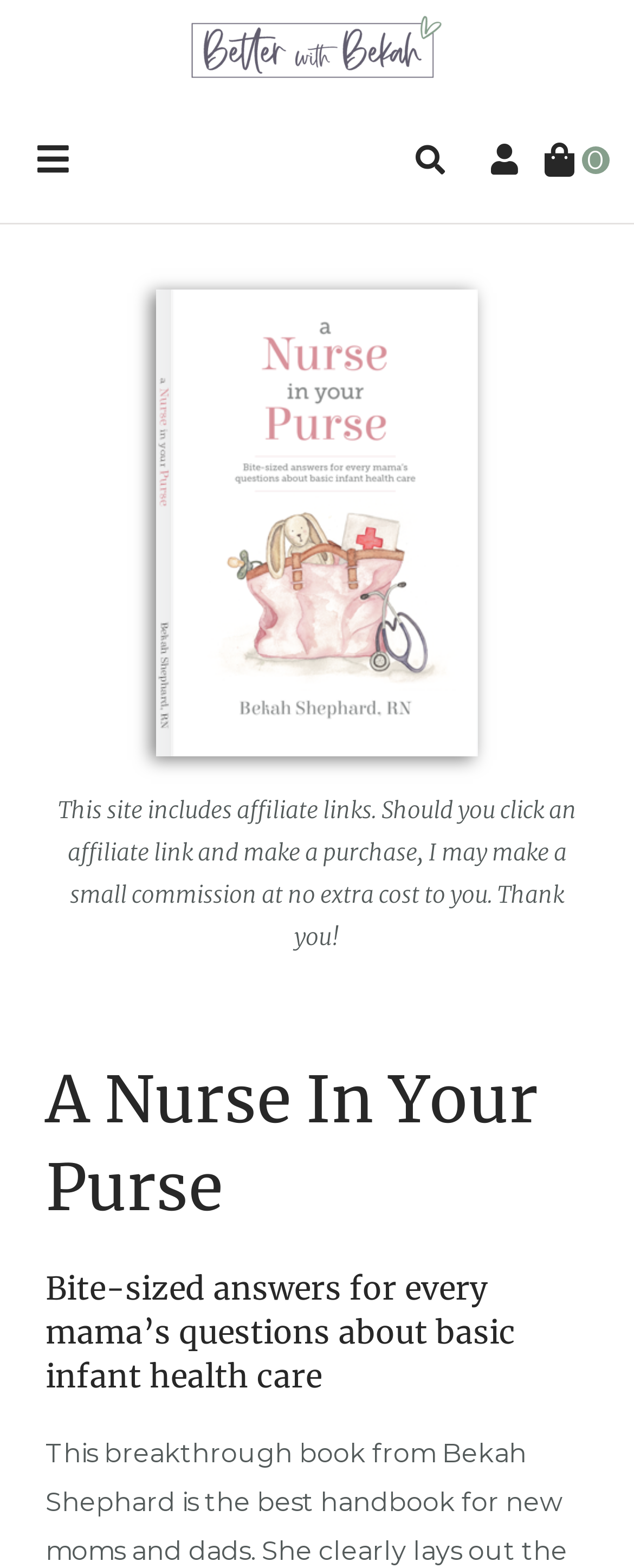Specify the bounding box coordinates (top-left x, top-left y, bottom-right x, bottom-right y) of the UI element in the screenshot that matches this description: alt="Better with bekah logo"

[0.295, 0.007, 0.705, 0.055]